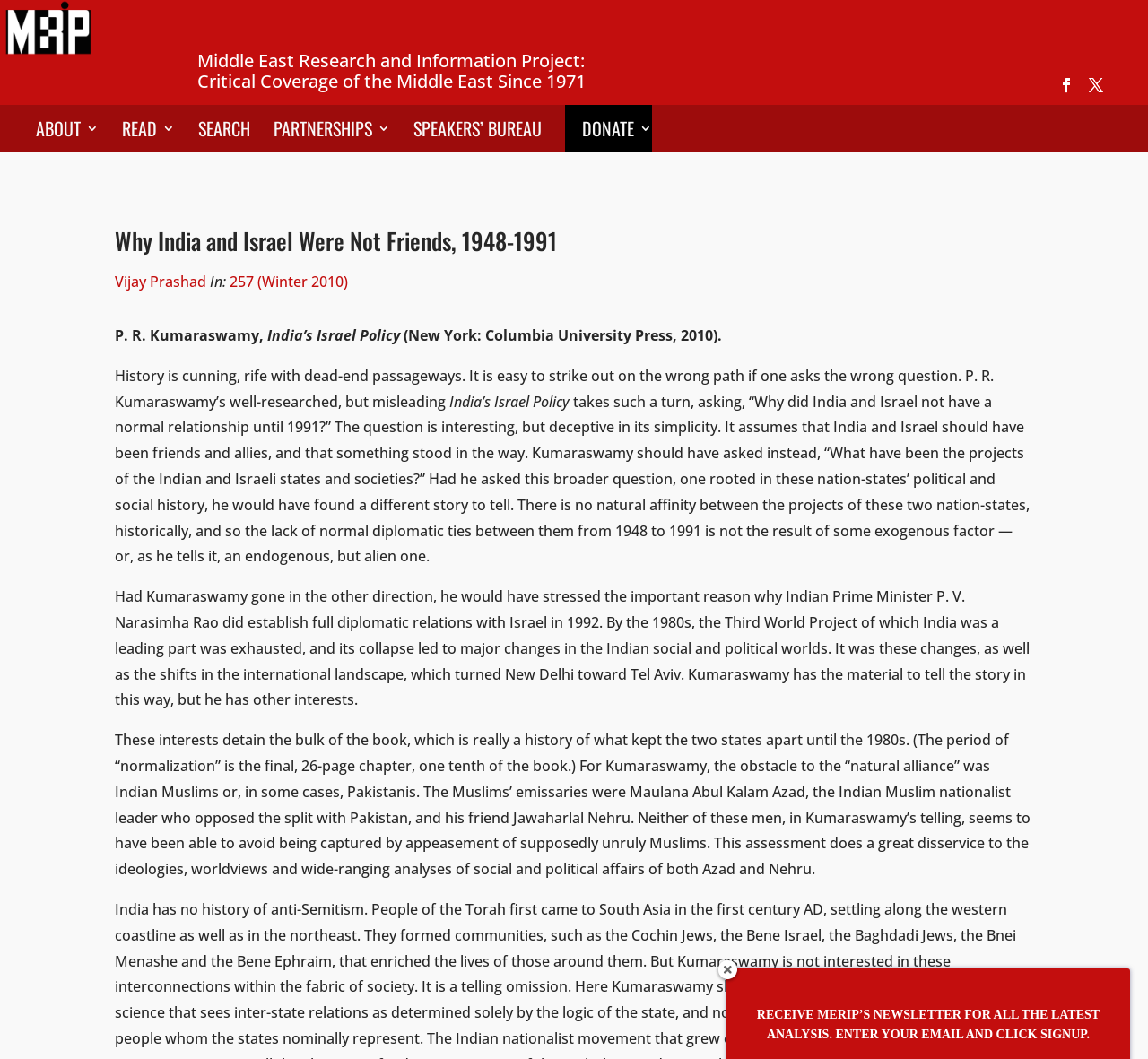Identify the bounding box coordinates of the element that should be clicked to fulfill this task: "Click the MERIP link". The coordinates should be provided as four float numbers between 0 and 1, i.e., [left, top, right, bottom].

[0.023, 0.052, 0.156, 0.072]